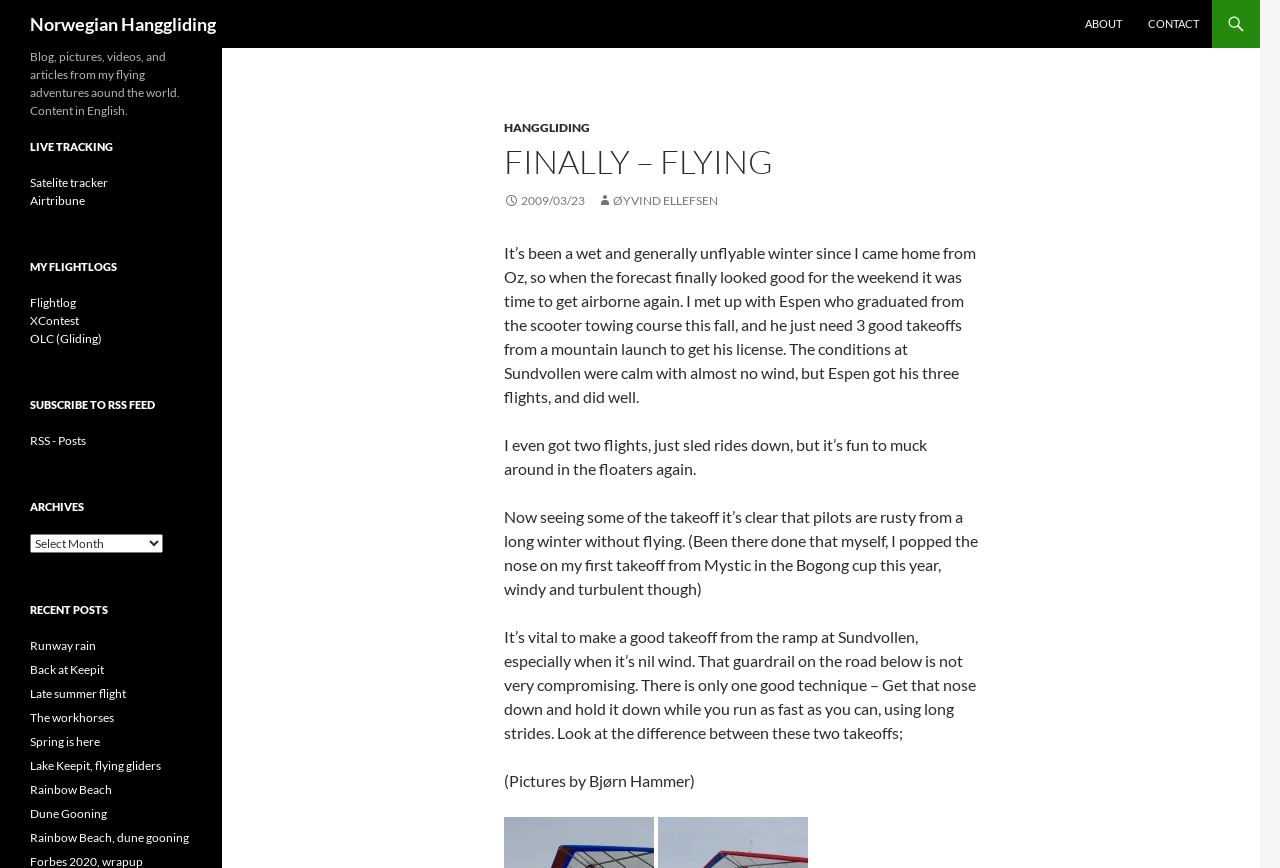Provide the bounding box coordinates of the UI element this sentence describes: "Spring is here".

[0.023, 0.846, 0.078, 0.863]